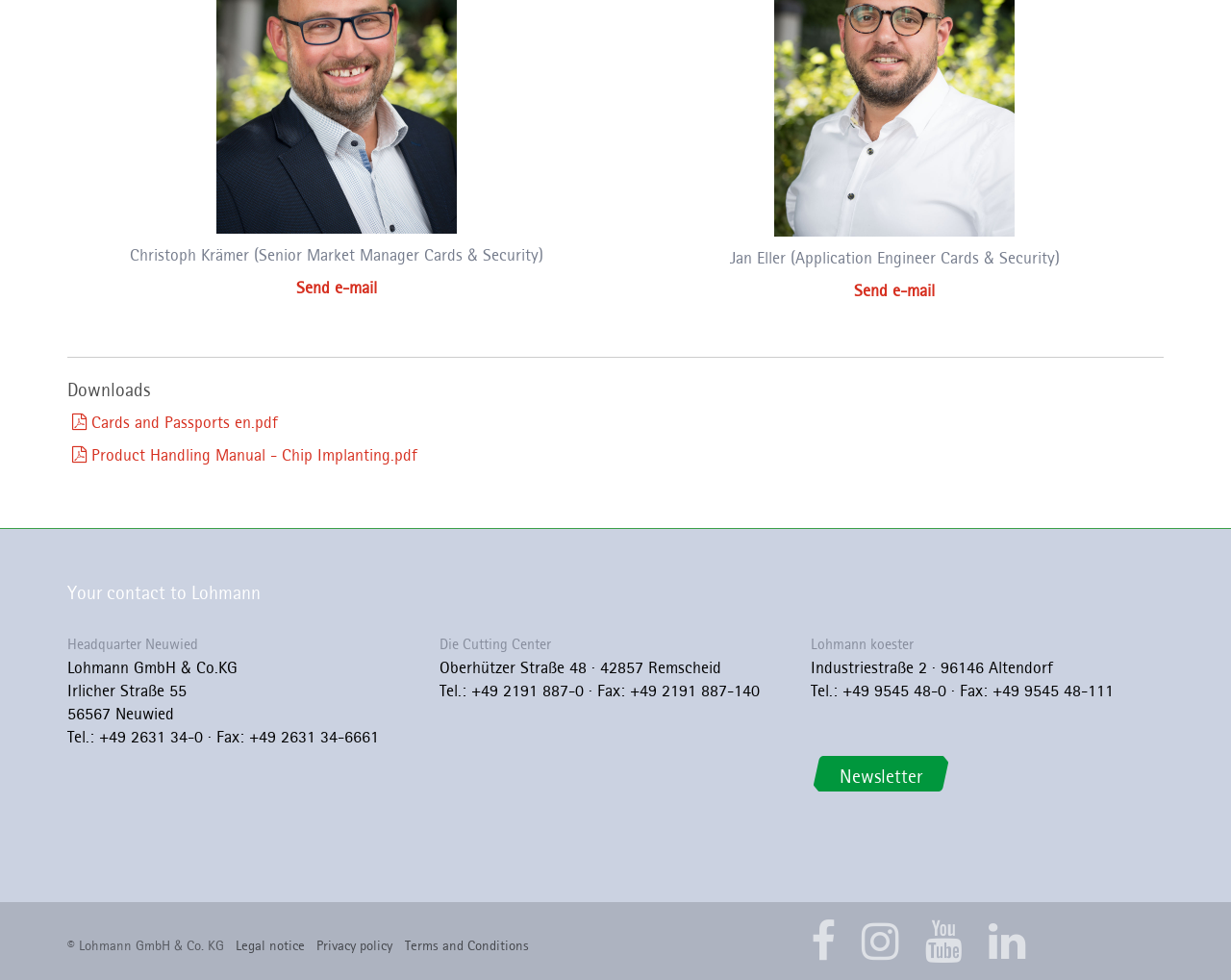Locate the bounding box coordinates of the element's region that should be clicked to carry out the following instruction: "Subscribe to the newsletter". The coordinates need to be four float numbers between 0 and 1, i.e., [left, top, right, bottom].

[0.659, 0.769, 0.773, 0.809]